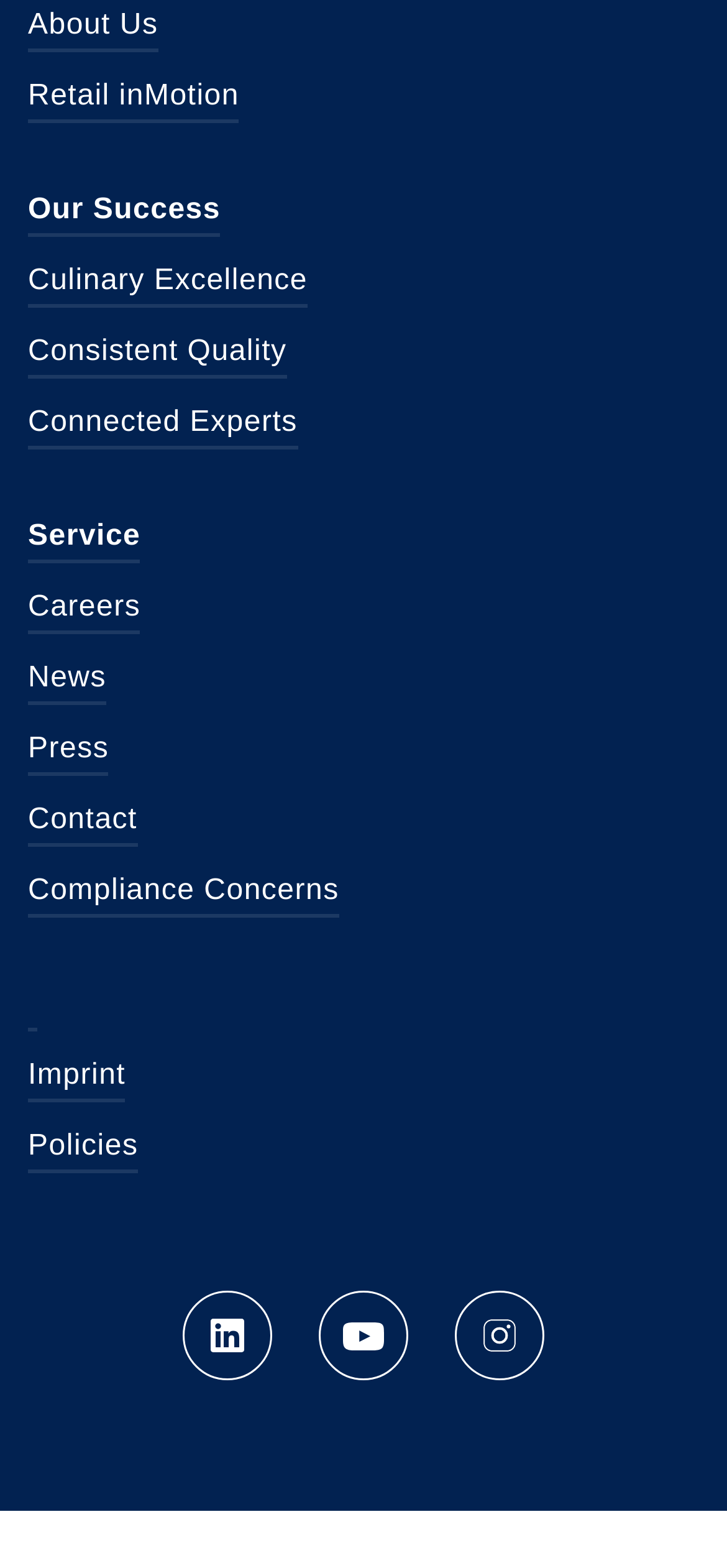Identify the bounding box coordinates of the clickable region necessary to fulfill the following instruction: "Enter email address". The bounding box coordinates should be four float numbers between 0 and 1, i.e., [left, top, right, bottom].

None